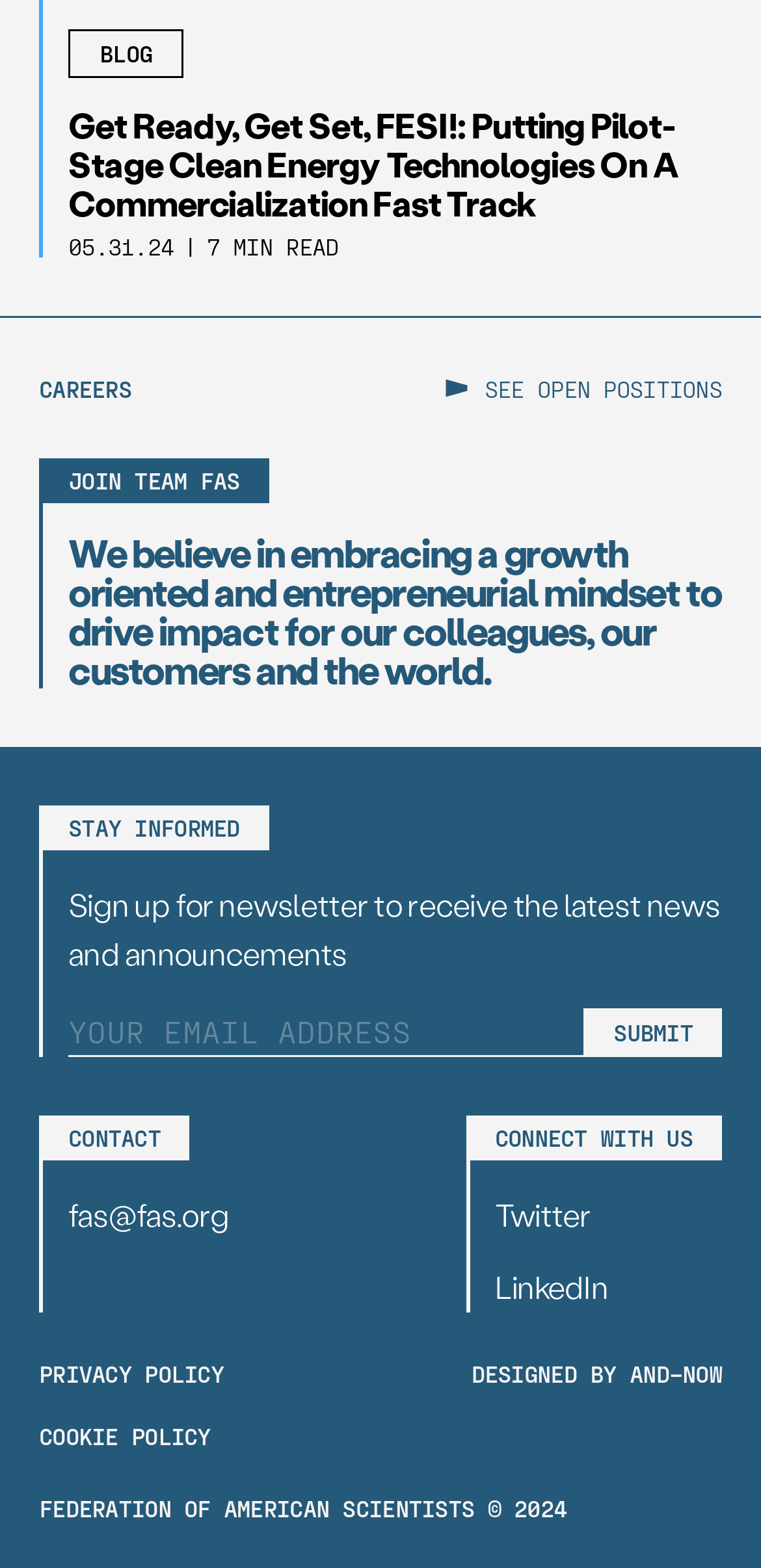What is the purpose of the textbox?
Using the image, provide a concise answer in one word or a short phrase.

To enter email address